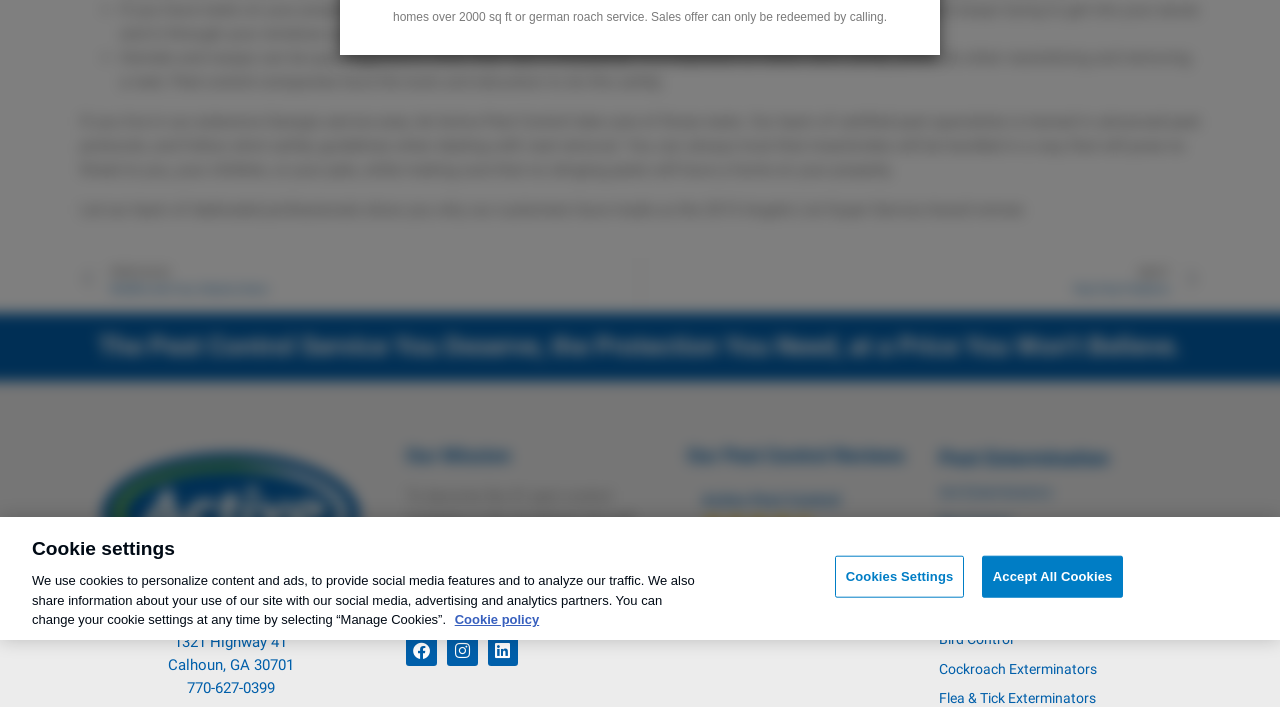Please find the bounding box coordinates (top-left x, top-left y, bottom-right x, bottom-right y) in the screenshot for the UI element described as follows: Linkedin

[0.381, 0.899, 0.405, 0.942]